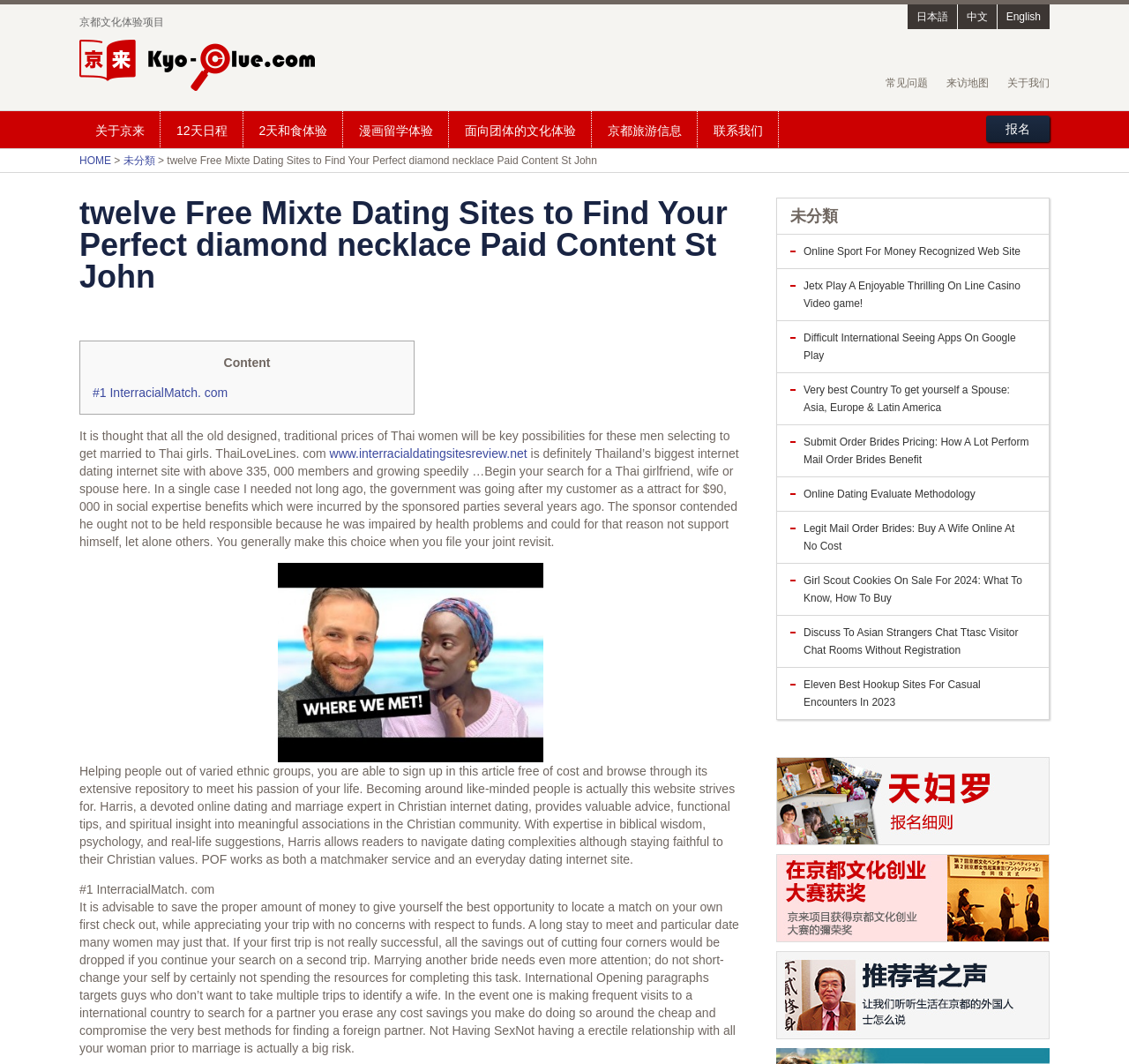Find the bounding box coordinates of the element to click in order to complete this instruction: "Click the 'HOME' link". The bounding box coordinates must be four float numbers between 0 and 1, denoted as [left, top, right, bottom].

[0.07, 0.145, 0.098, 0.157]